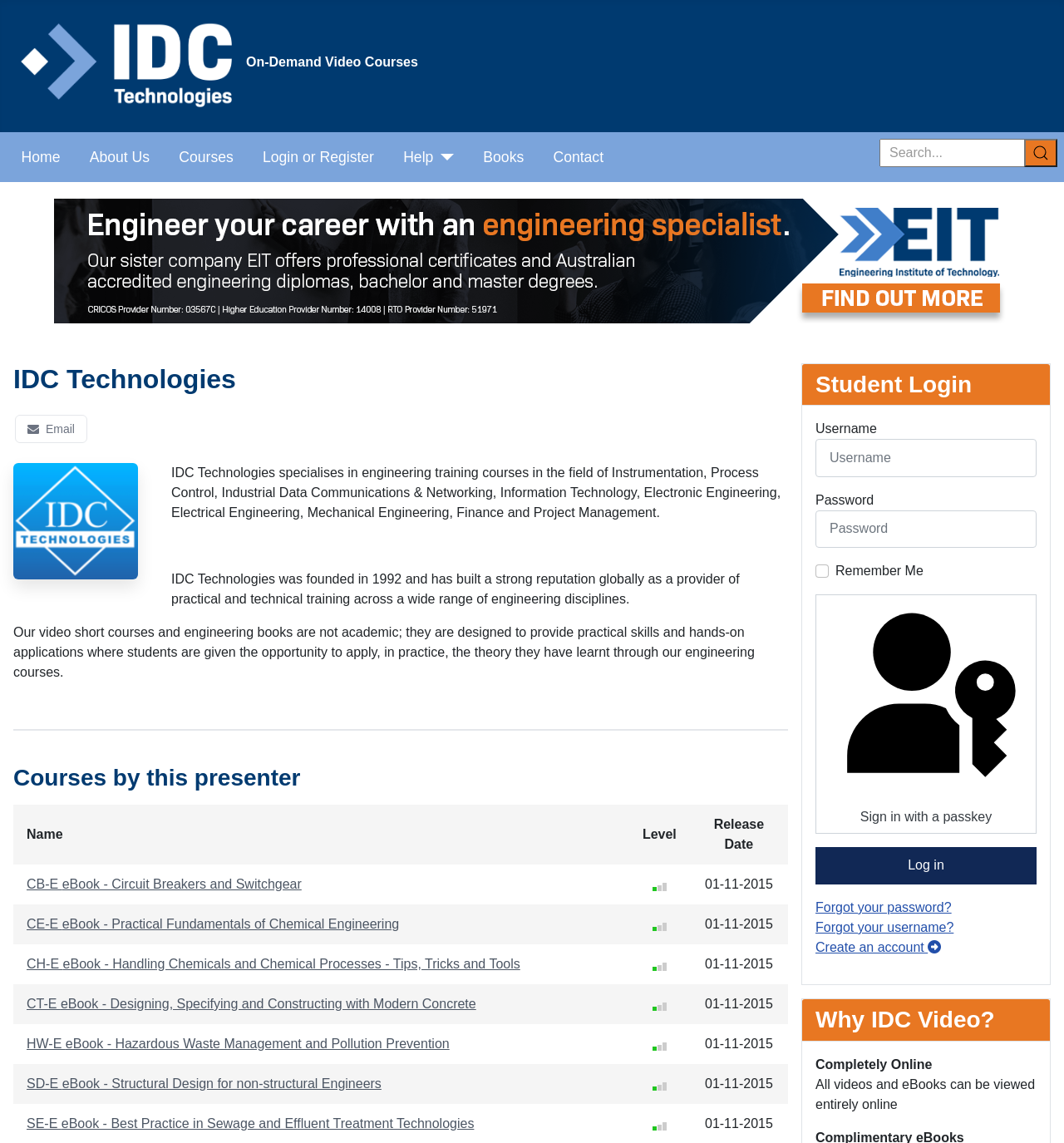What is the benefit of IDC Video?
Kindly give a detailed and elaborate answer to the question.

I looked at the 'Why IDC Video?' section and found the benefit listed as 'Completely Online', which suggests that IDC Video courses can be taken entirely online.